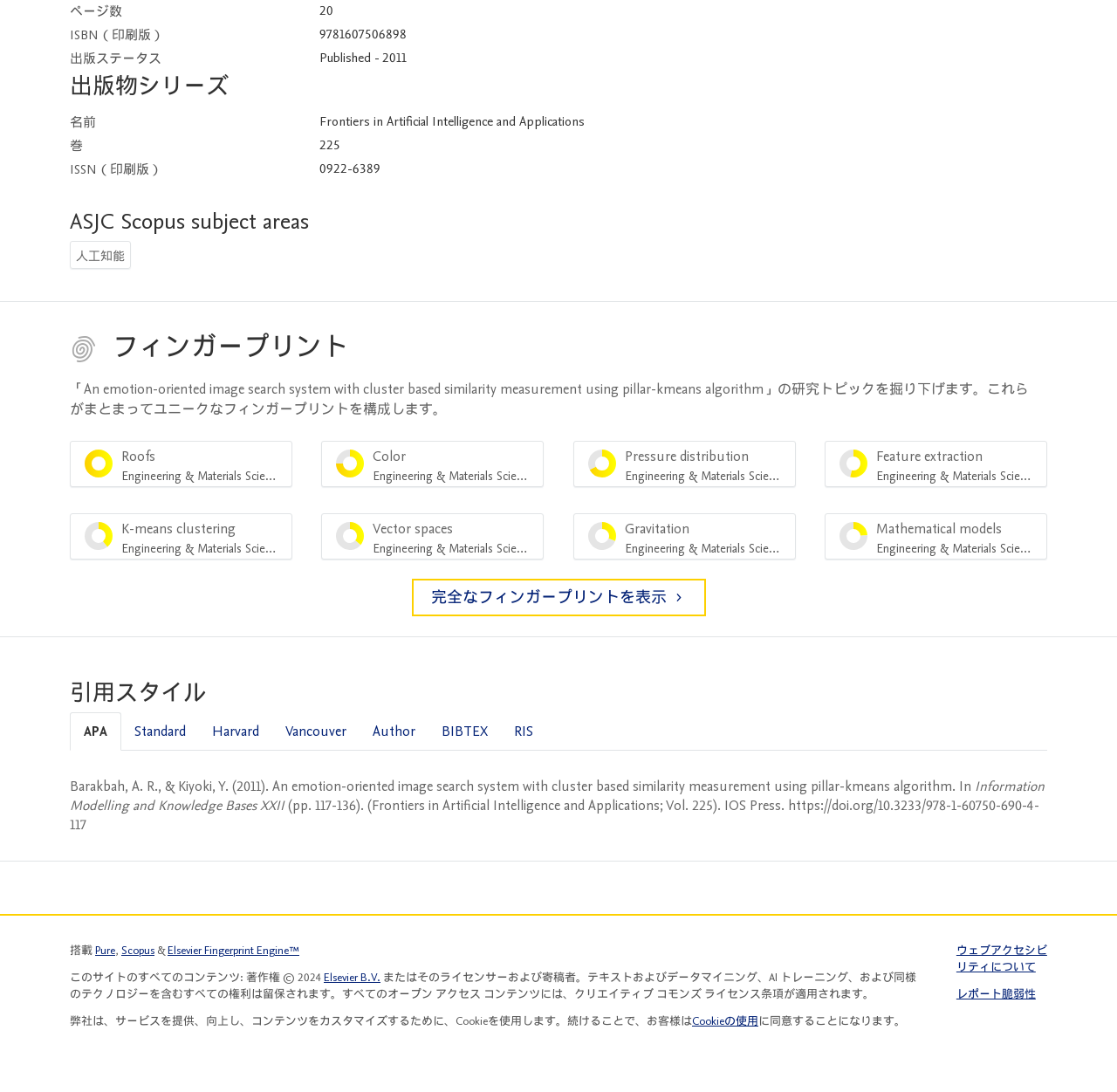Predict the bounding box coordinates of the area that should be clicked to accomplish the following instruction: "Report a vulnerability". The bounding box coordinates should consist of four float numbers between 0 and 1, i.e., [left, top, right, bottom].

[0.856, 0.904, 0.927, 0.918]